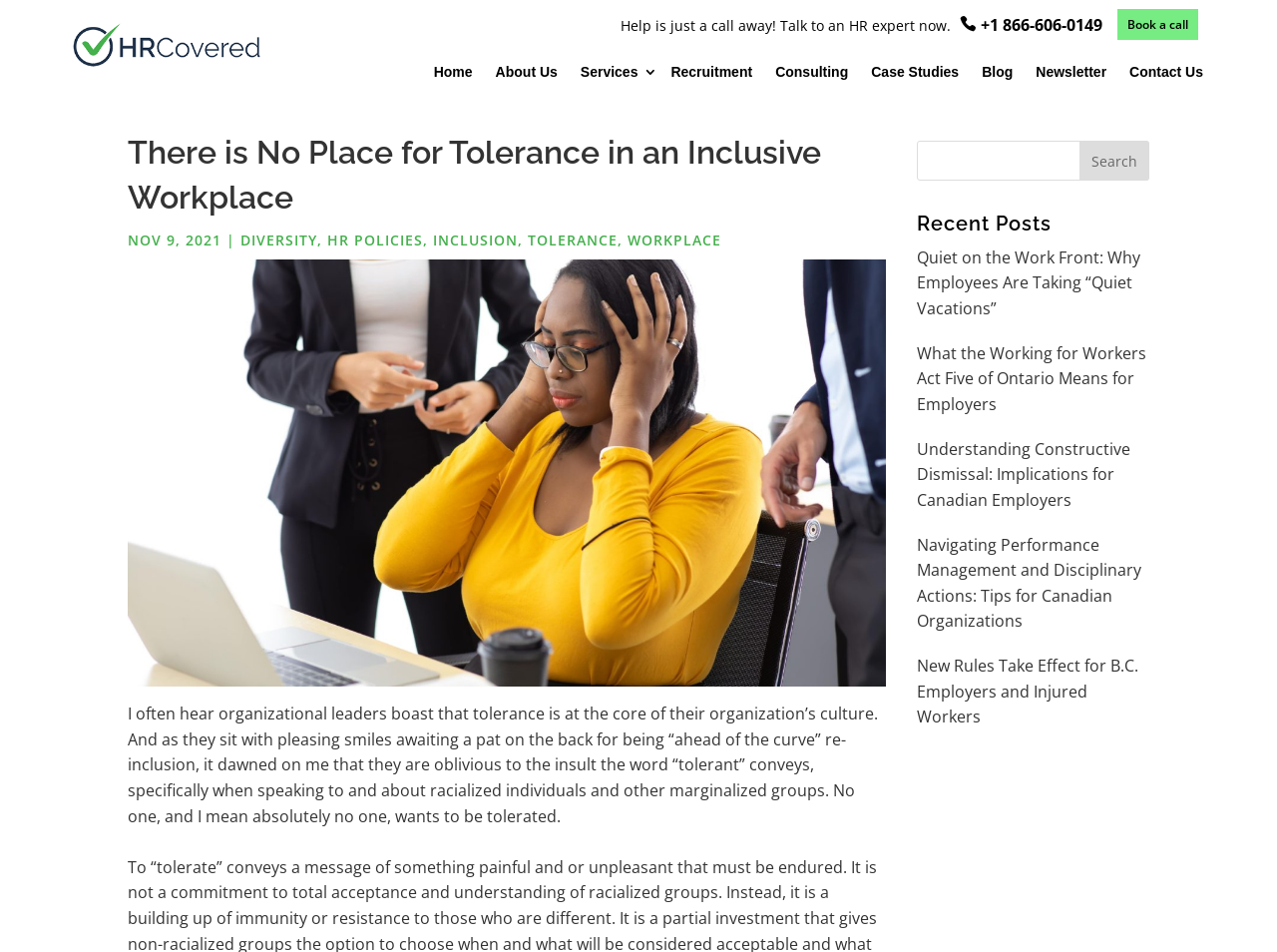Find the bounding box of the web element that fits this description: "name="s" placeholder="Search …" title="Search for:"".

[0.117, 0.041, 0.927, 0.044]